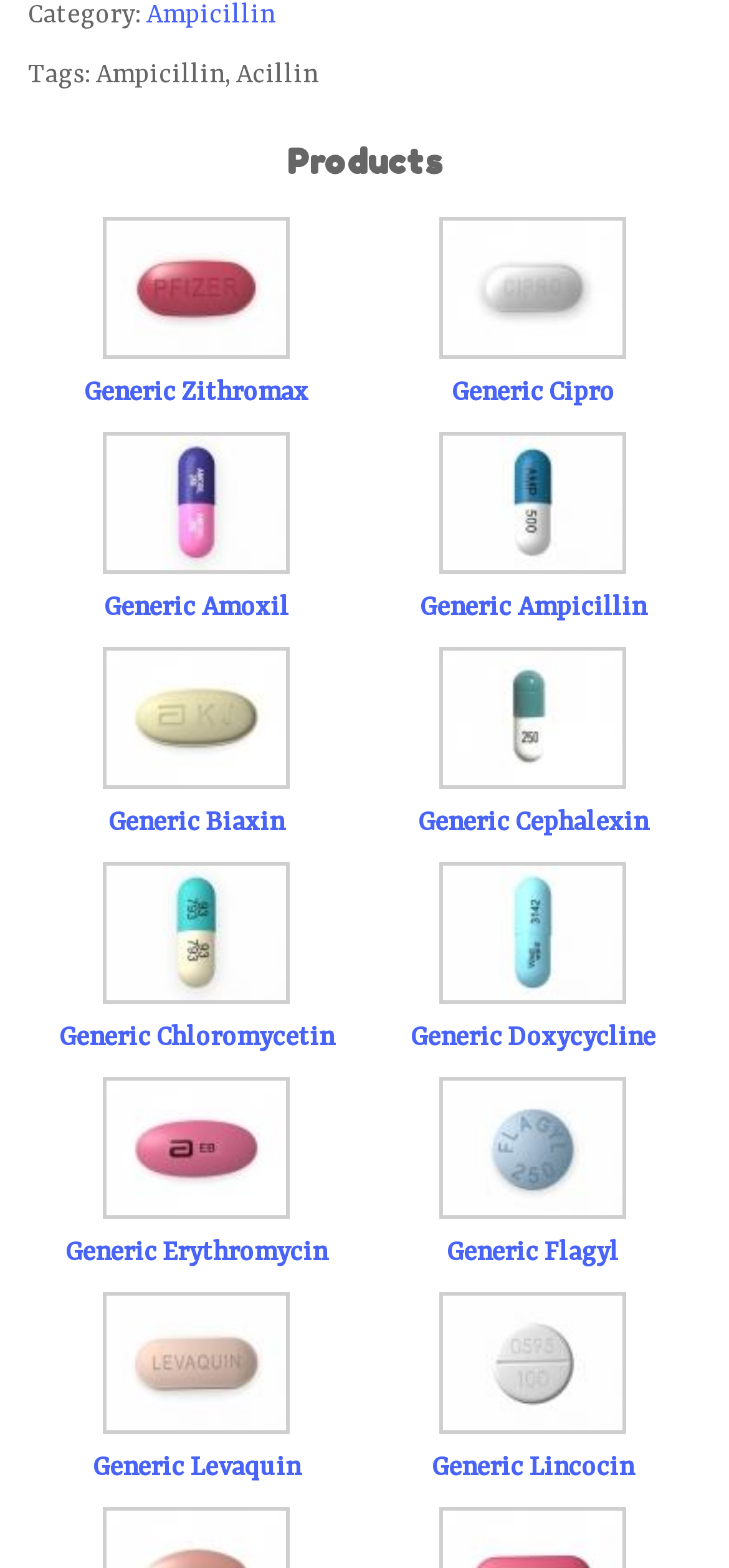Provide a brief response to the question below using a single word or phrase: 
How many products are listed on this webpage?

16